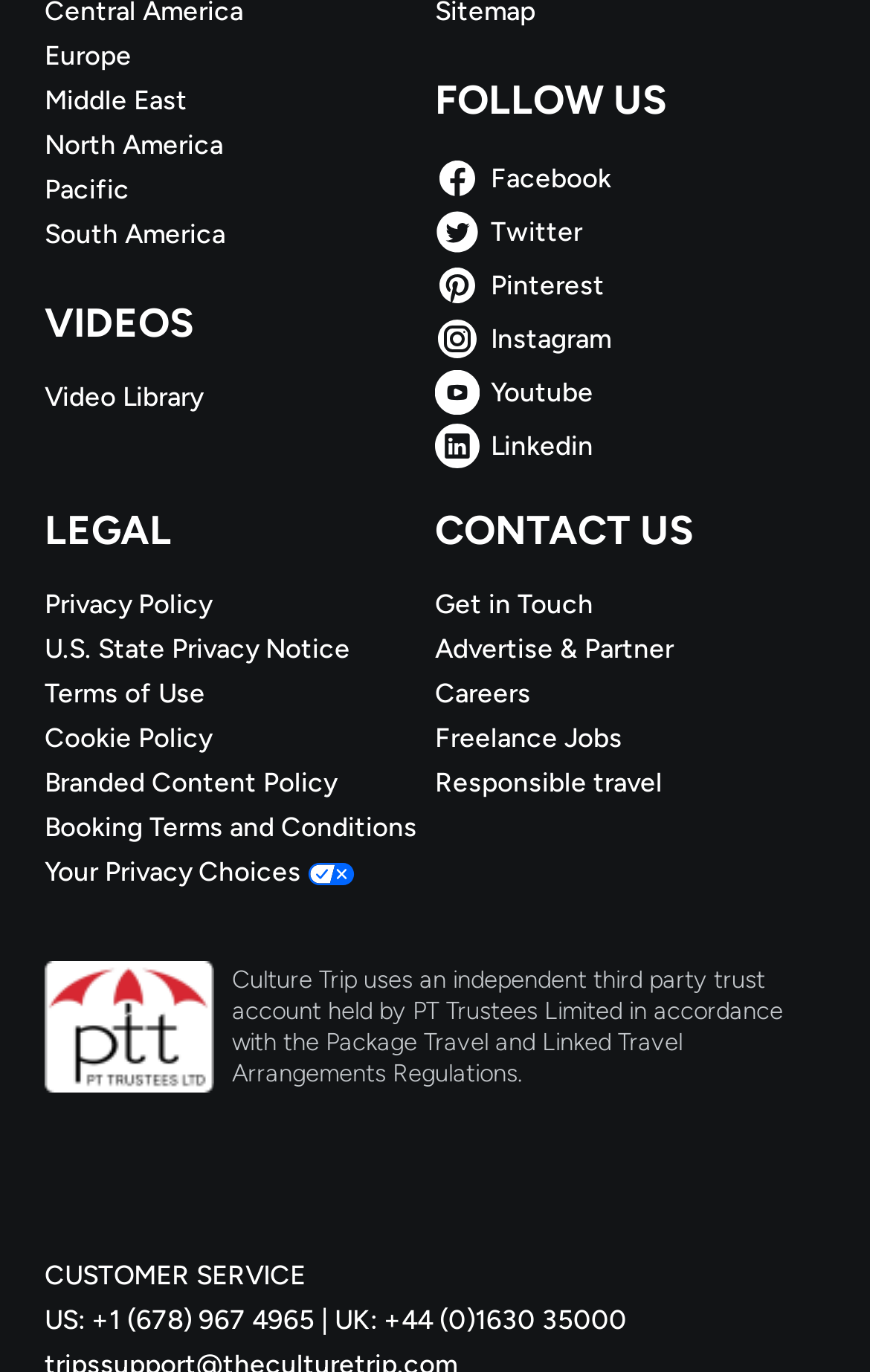Find the bounding box of the element with the following description: "Branded Content Policy". The coordinates must be four float numbers between 0 and 1, formatted as [left, top, right, bottom].

[0.051, 0.558, 0.5, 0.584]